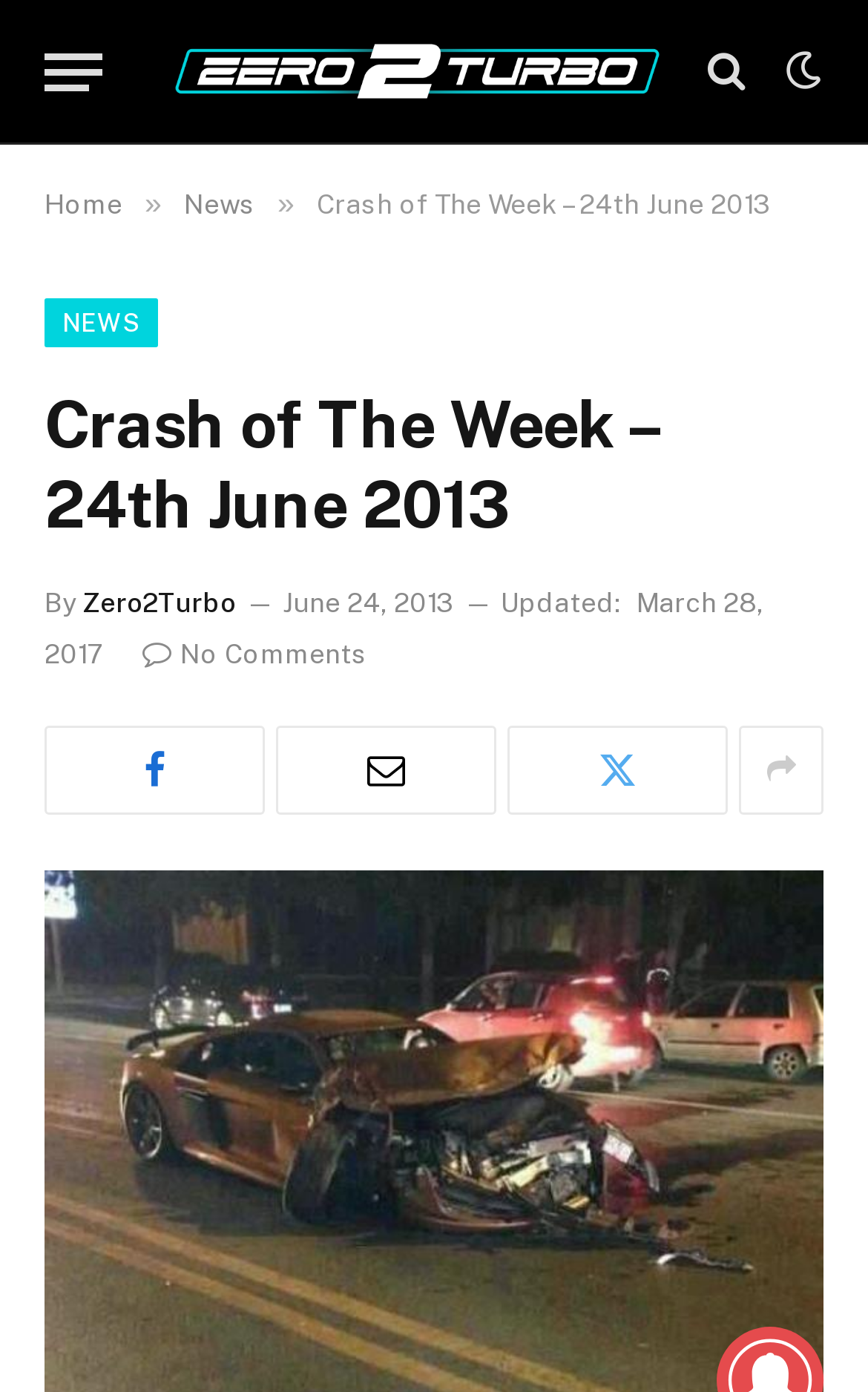Extract the primary headline from the webpage and present its text.

Crash of The Week – 24th June 2013